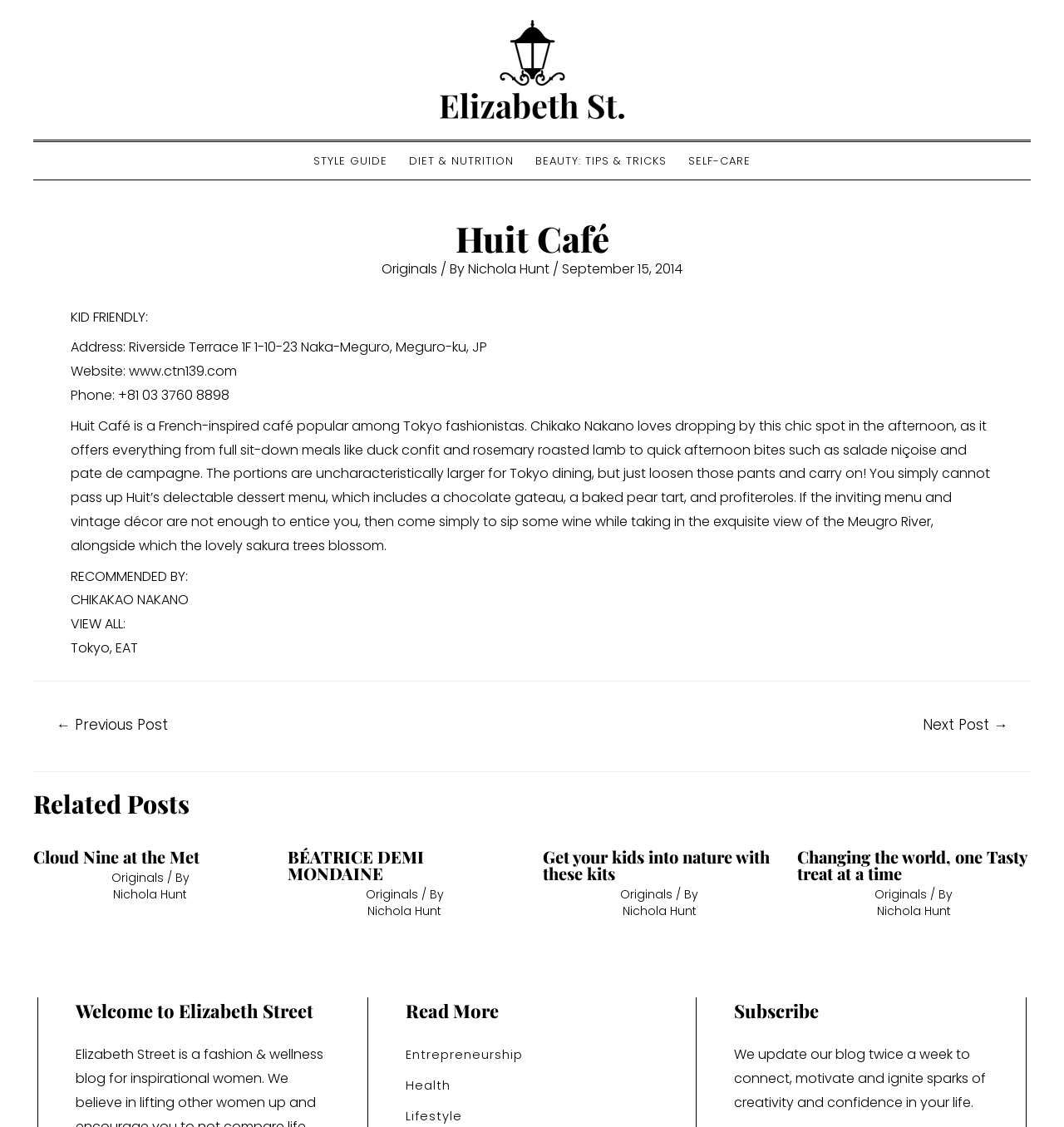What is the name of the café?
Give a detailed explanation using the information visible in the image.

The name of the café can be found in the heading 'Huit Café' which is located at the top of the webpage, inside the article element.